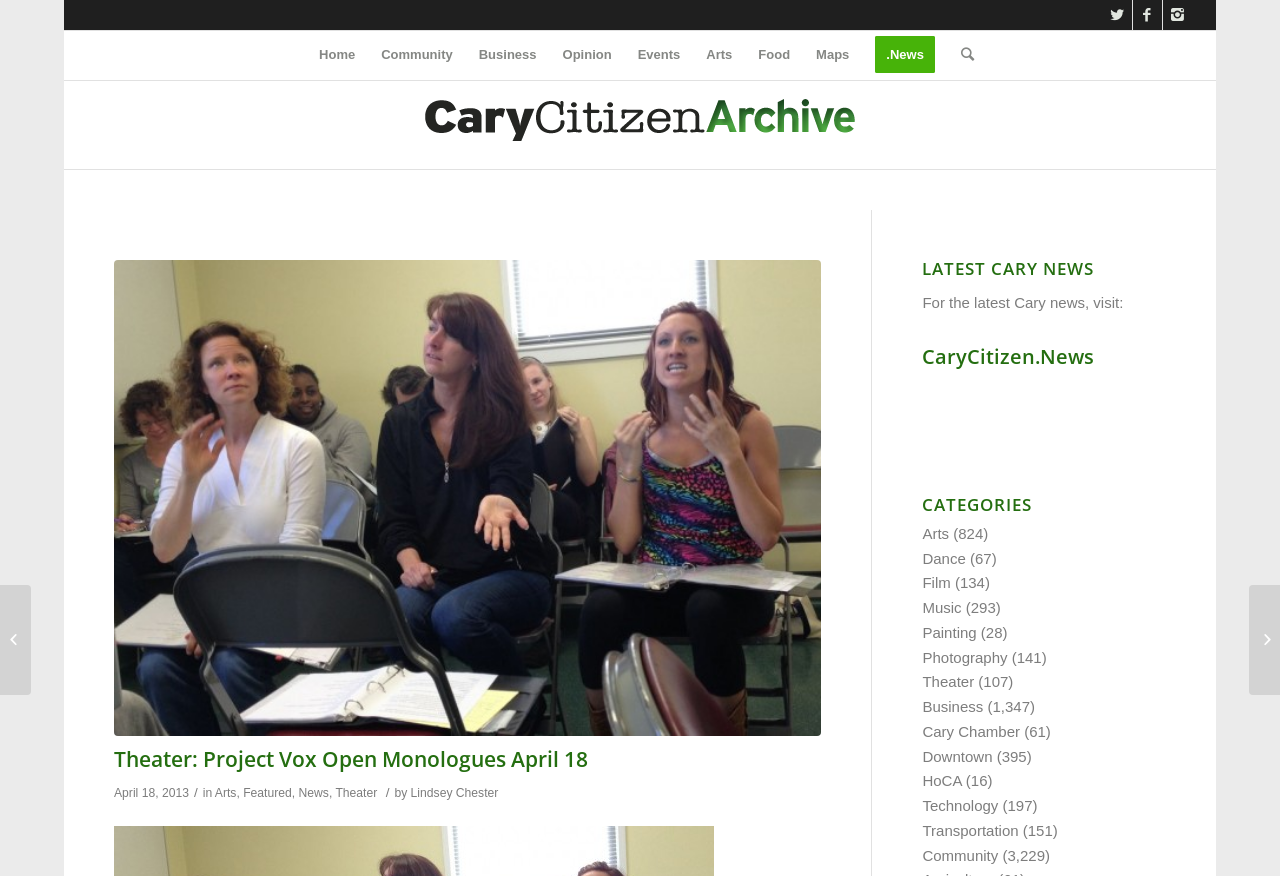What is the category of the news '1000 Attend Cary Y’s One Day Without Shoes'?
Please provide a detailed and comprehensive answer to the question.

I found the answer by looking at the link 'Community' near the news title '1000 Attend Cary Y’s One Day Without Shoes'.